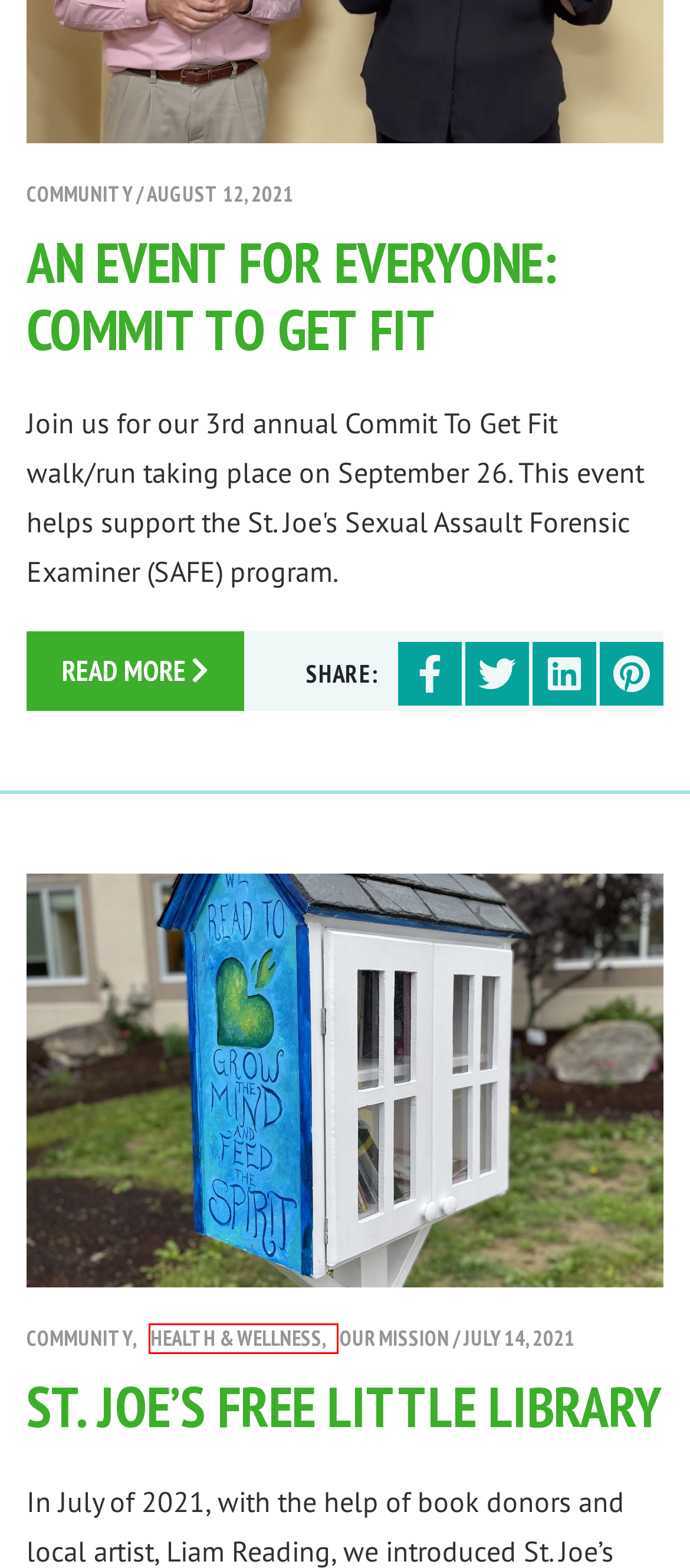Given a screenshot of a webpage with a red bounding box highlighting a UI element, choose the description that best corresponds to the new webpage after clicking the element within the red bounding box. Here are your options:
A. Outpatient Service Center Progress Continues - Be Healthy Maine
B. Health & Wellness Archives - Be Healthy Maine
C. An Event for Everyone: Commit To Get Fit - Be Healthy Maine
D. St. Joe's Free Little Library - Be Healthy Maine
E. community Archives - Page 2 of 2 - Be Healthy Maine
F. Community Archives - Be Healthy Maine
G. Upcoming May Community Events - Be Healthy Maine
H. Veggie Time- Welcoming our Community Vegetable Exchange Stand - Be Healthy Maine

B